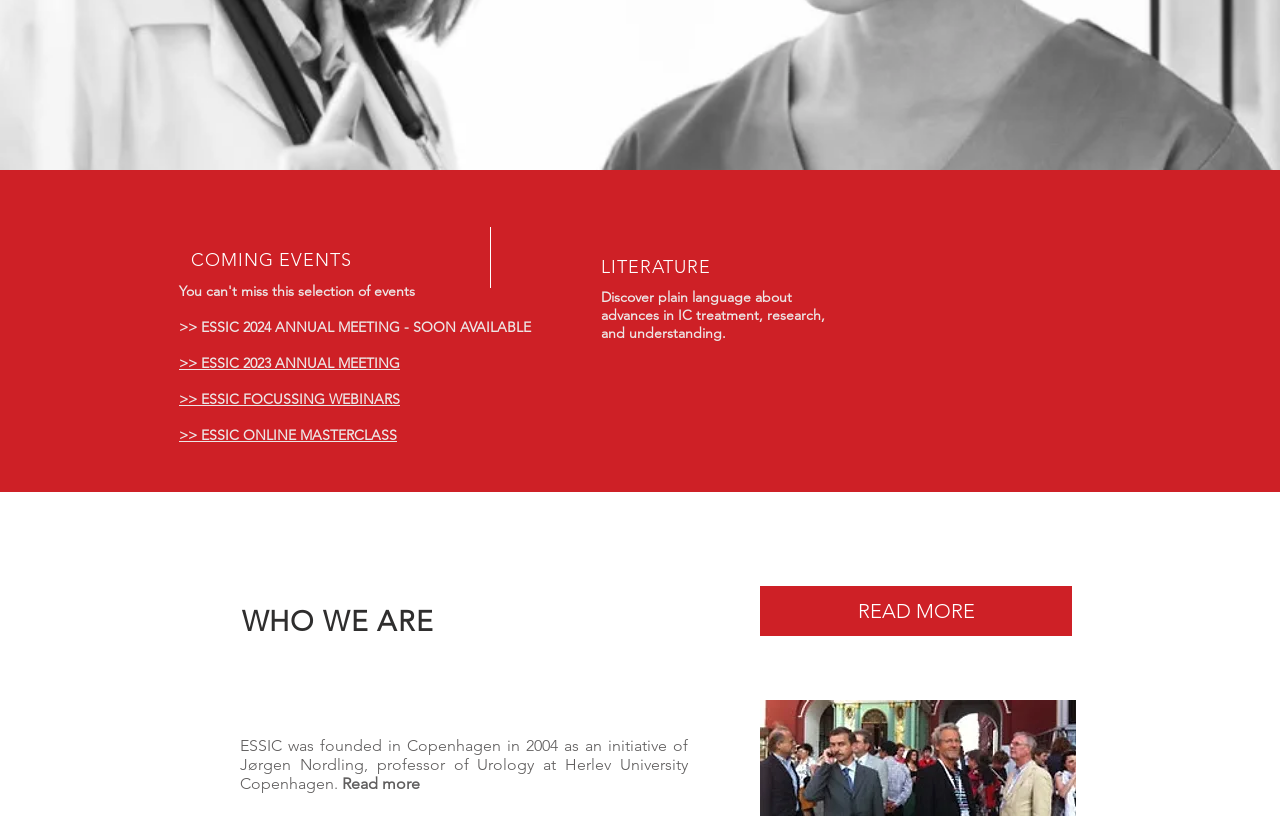Given the element description, predict the bounding box coordinates in the format (top-left x, top-left y, bottom-right x, bottom-right y), using floating point numbers between 0 and 1: COMING EVENTS

[0.149, 0.305, 0.275, 0.332]